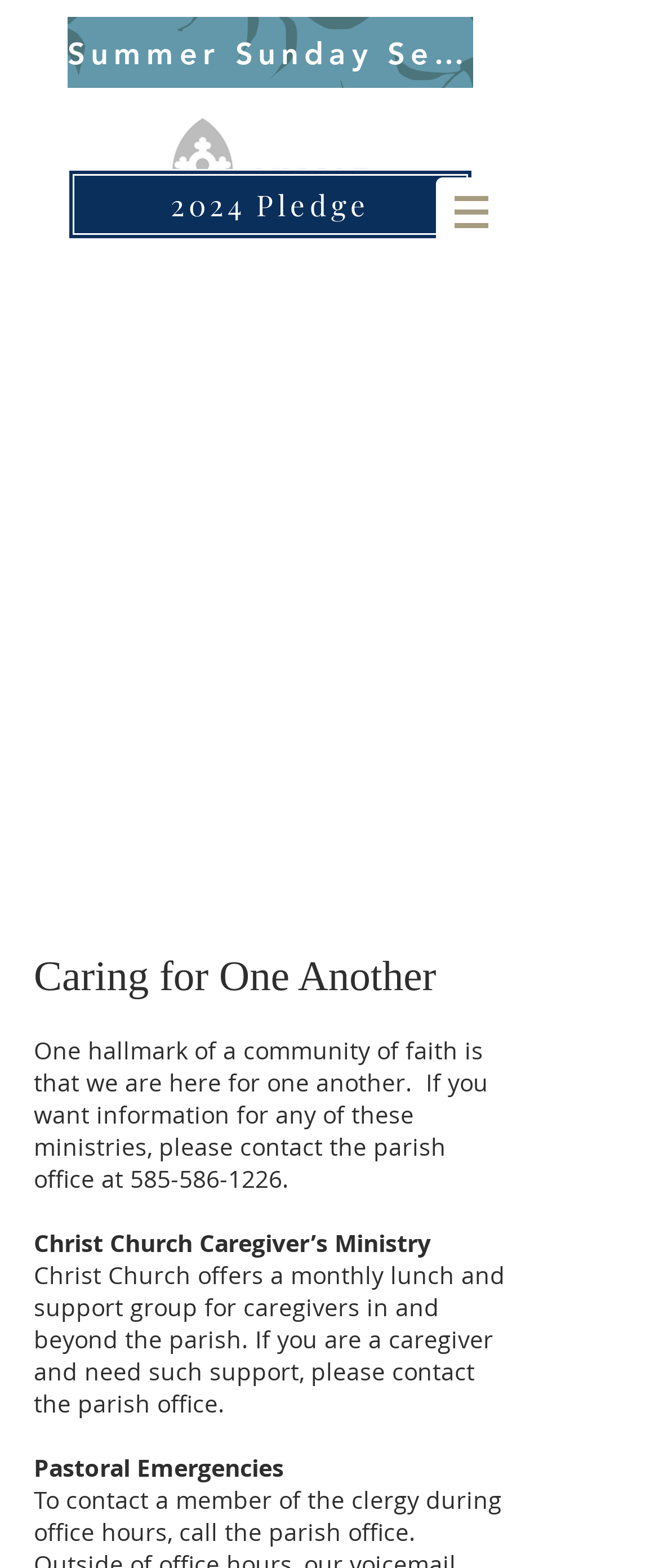Using the provided element description, identify the bounding box coordinates as (top-left x, top-left y, bottom-right x, bottom-right y). Ensure all values are between 0 and 1. Description: 585-586-1226

[0.197, 0.741, 0.428, 0.762]